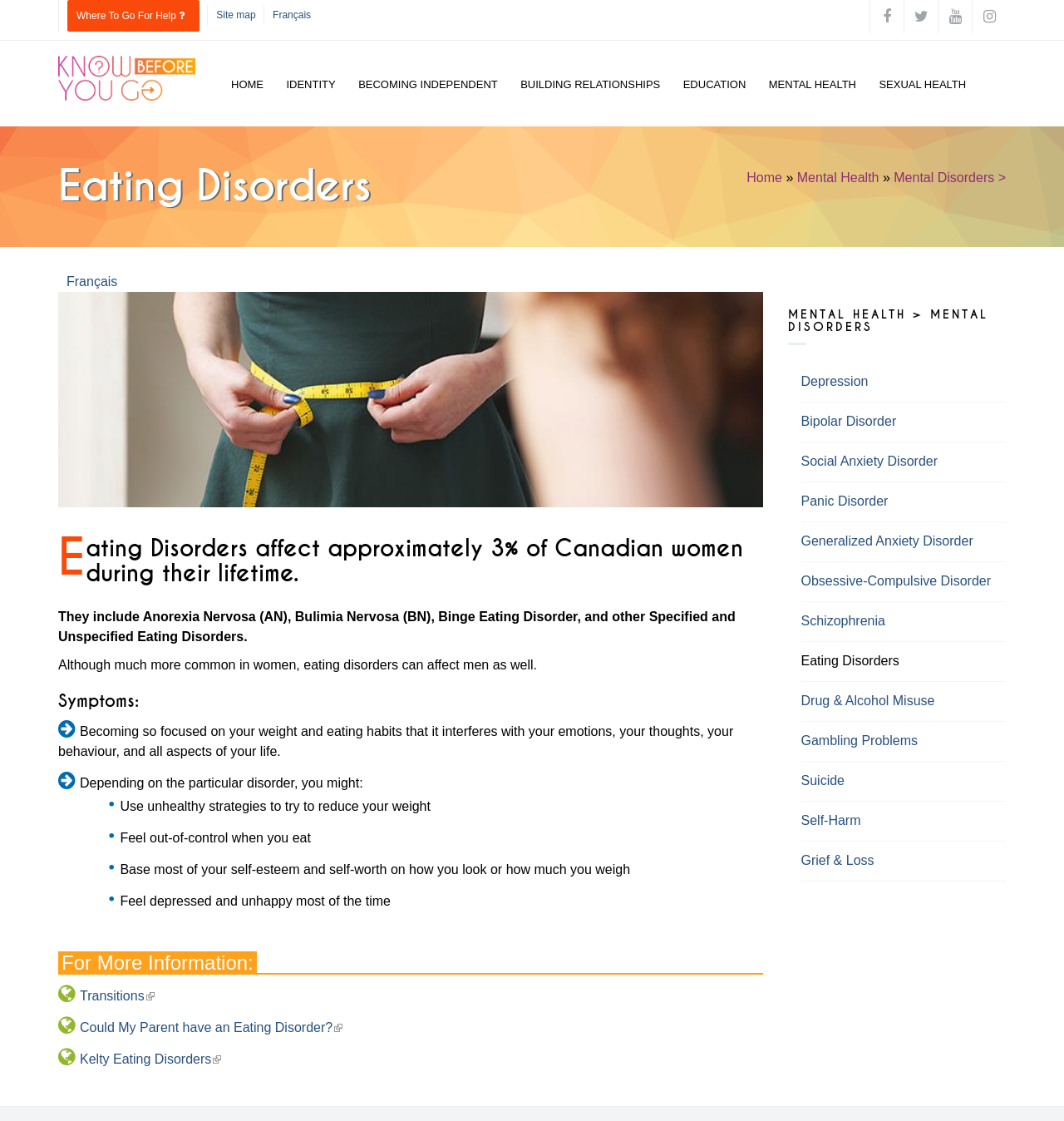Identify the bounding box for the given UI element using the description provided. Coordinates should be in the format (top-left x, top-left y, bottom-right x, bottom-right y) and must be between 0 and 1. Here is the description: Sexuality

[0.259, 0.296, 0.415, 0.318]